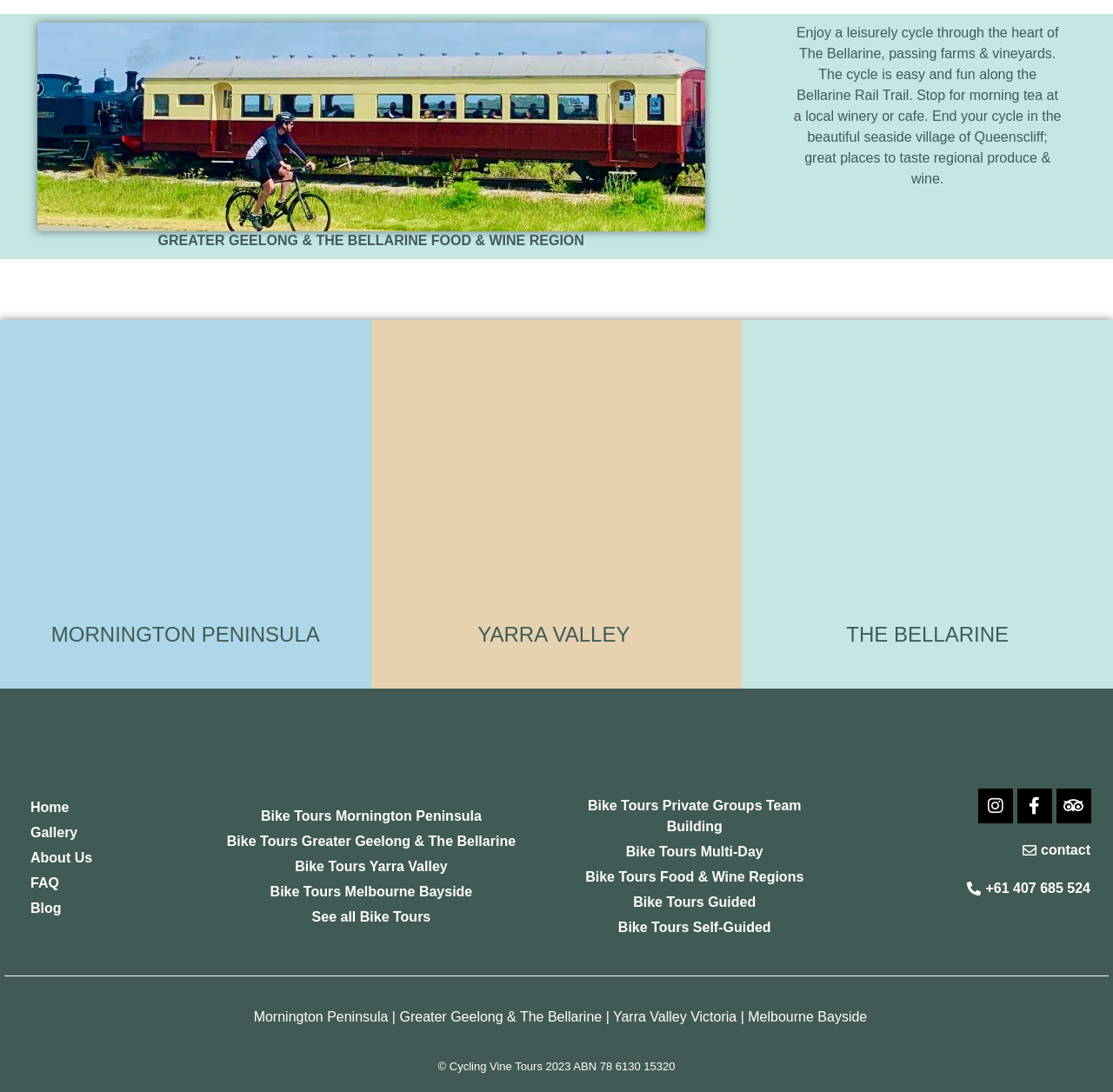Locate the bounding box coordinates of the element that should be clicked to execute the following instruction: "Go to the home page".

[0.027, 0.73, 0.144, 0.749]